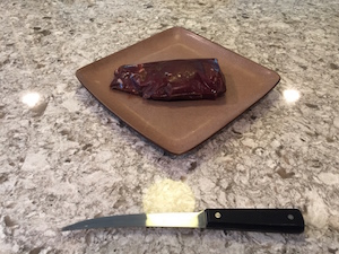What is the type of meat on the plate?
Look at the image and answer the question using a single word or phrase.

venison